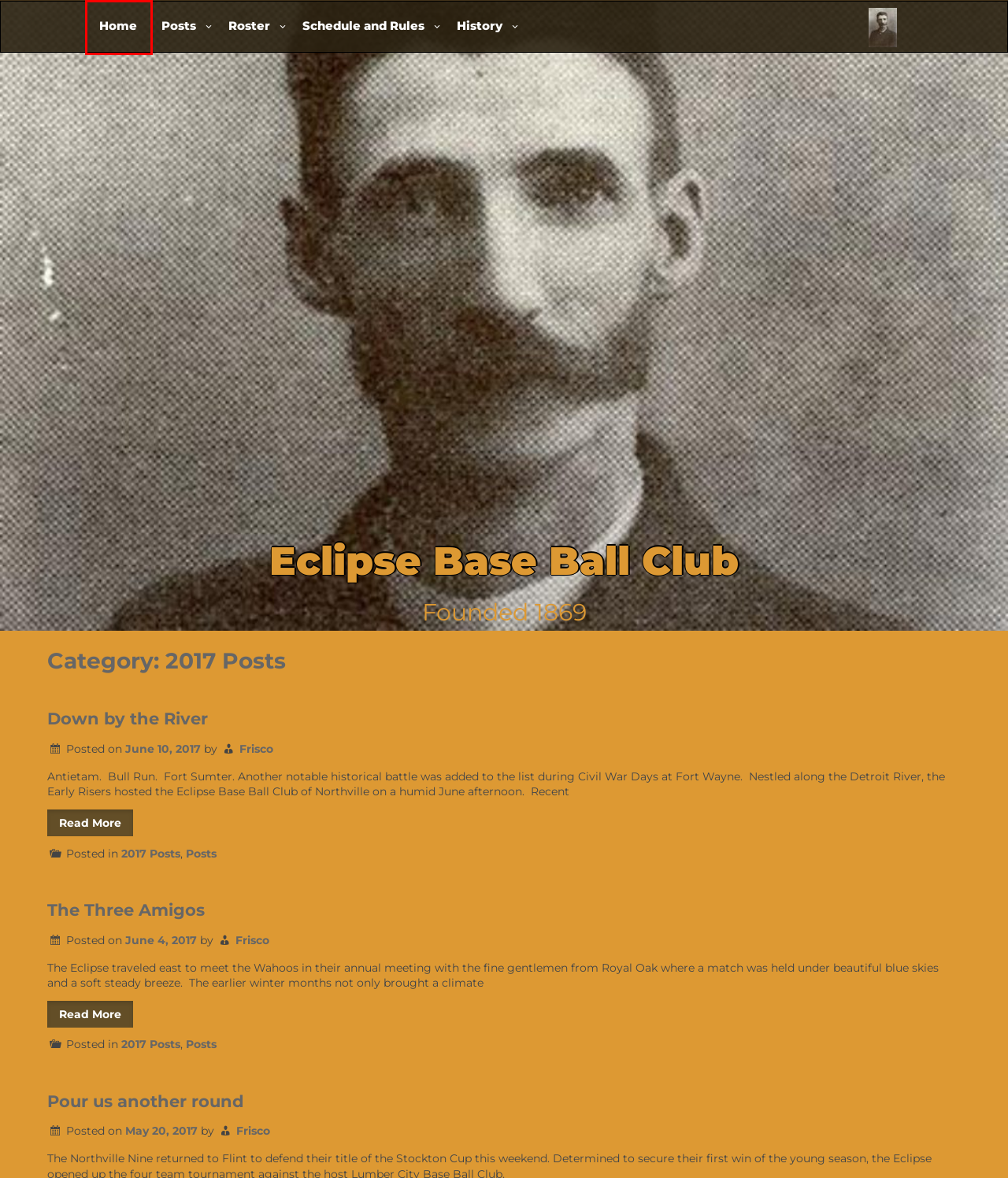You are given a screenshot of a webpage with a red rectangle bounding box around a UI element. Select the webpage description that best matches the new webpage after clicking the element in the bounding box. Here are the candidates:
A. The Three Amigos – Eclipse Base Ball Club
B. Schedules – Eclipse Base Ball Club
C. Roster – Eclipse Base Ball Club
D. History – Eclipse Base Ball Club
E. Frisco – Eclipse Base Ball Club
F. Down by the River – Eclipse Base Ball Club
G. Posts – Eclipse Base Ball Club
H. Eclipse Base Ball Club – Founded 1869

H